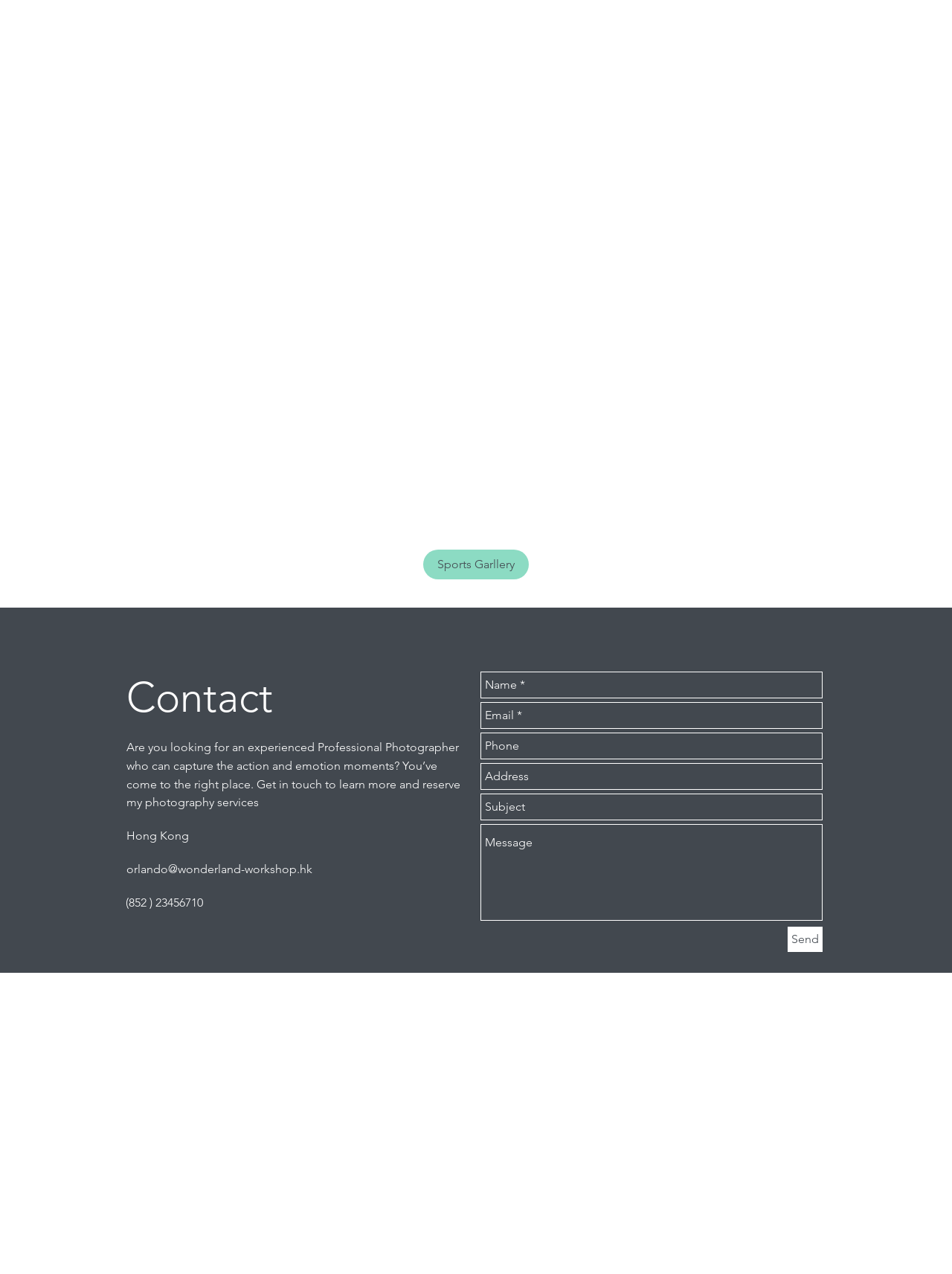Specify the bounding box coordinates of the element's area that should be clicked to execute the given instruction: "Enter your name in the contact form". The coordinates should be four float numbers between 0 and 1, i.e., [left, top, right, bottom].

[0.505, 0.527, 0.864, 0.548]